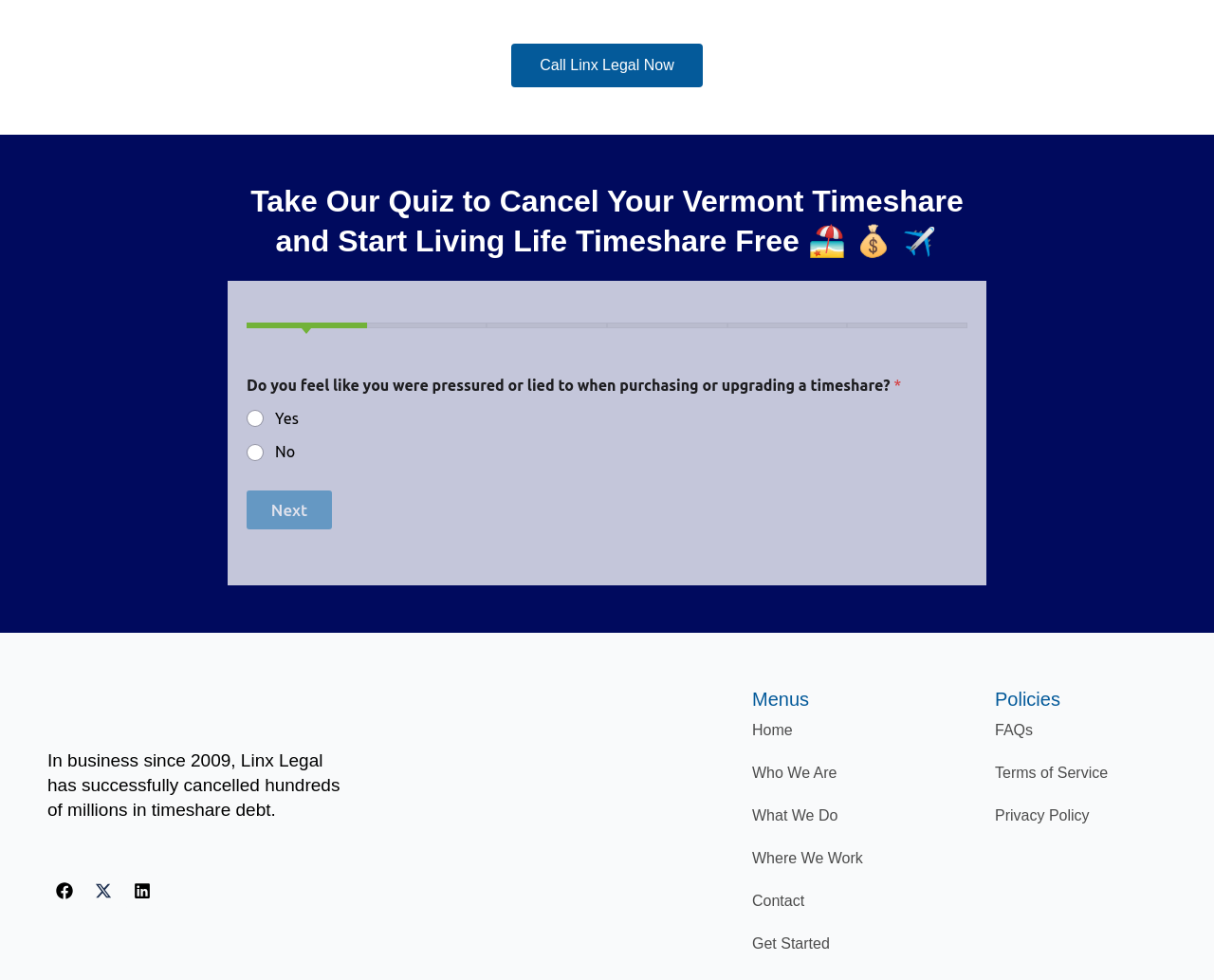Determine the bounding box coordinates for the element that should be clicked to follow this instruction: "Visit the Facebook page". The coordinates should be given as four float numbers between 0 and 1, in the format [left, top, right, bottom].

[0.039, 0.892, 0.067, 0.926]